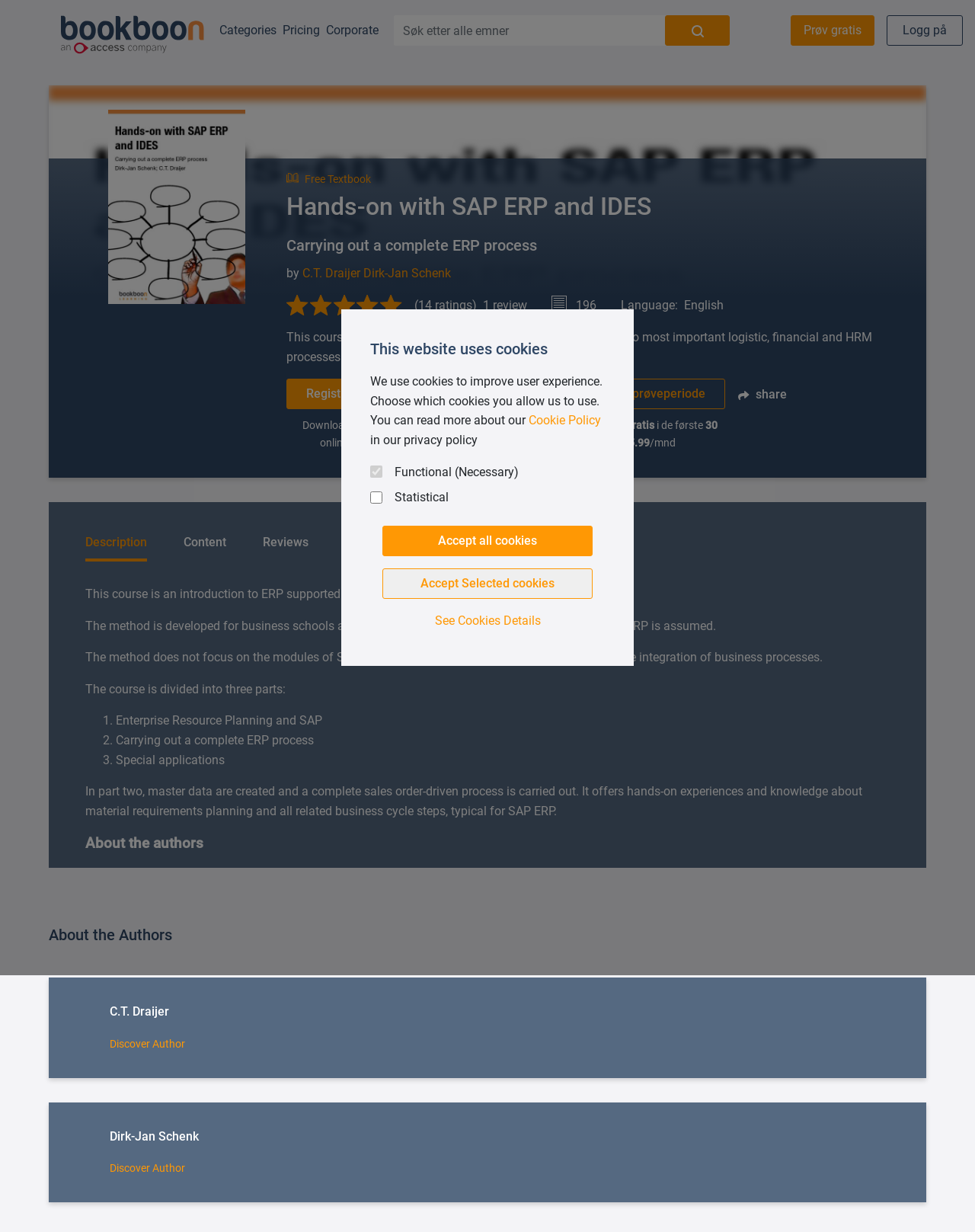Extract the bounding box coordinates for the UI element described as: "Dirk-Jan Schenk".

[0.373, 0.216, 0.462, 0.227]